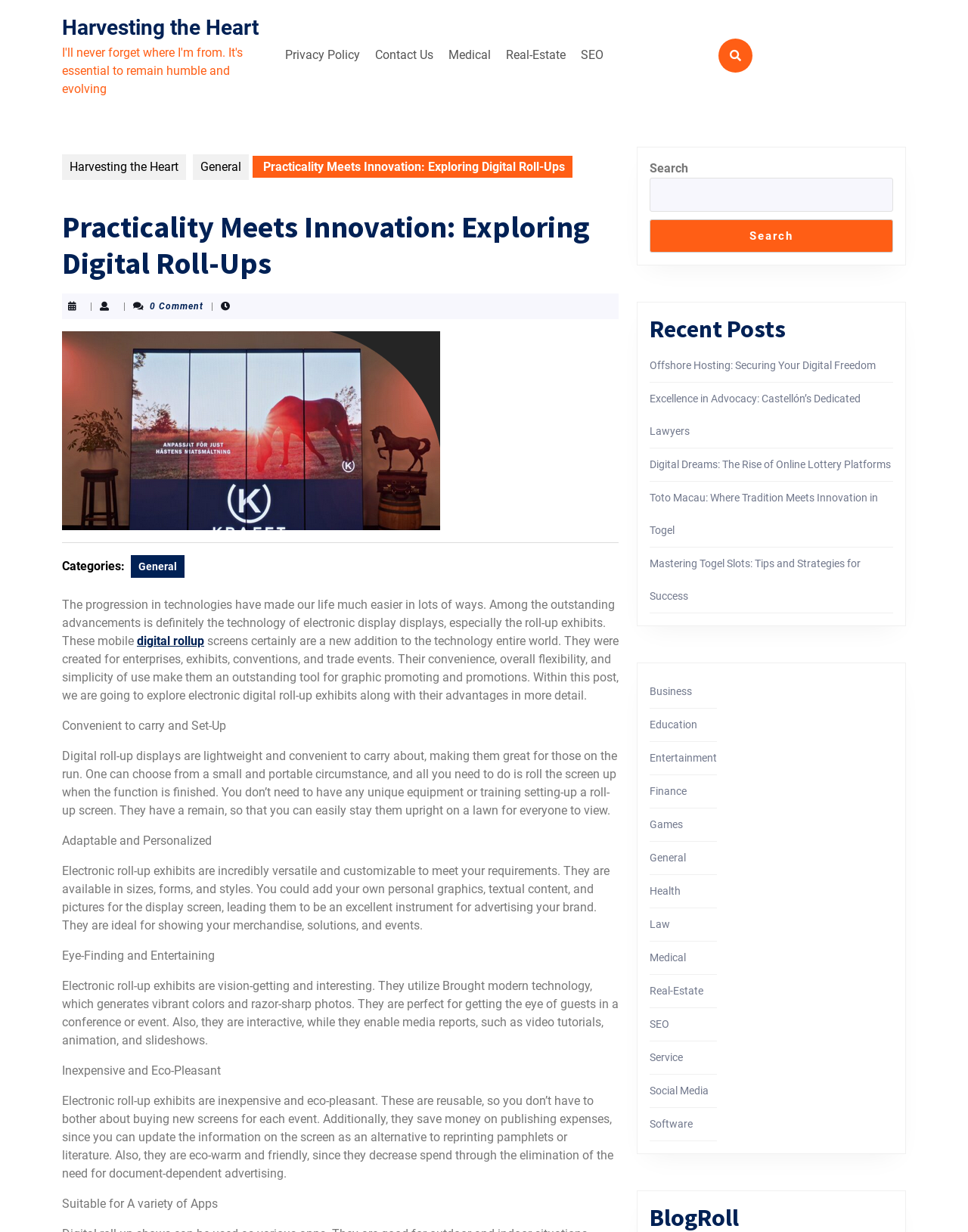Provide an in-depth description of the elements and layout of the webpage.

This webpage is about exploring digital roll-ups, with a focus on their practicality and innovation. At the top, there is a navigation menu with links to "Privacy Policy", "Contact Us", "Medical", "Real-Estate", and "SEO". Below this, there is a heading that reads "Practicality Meets Innovation: Exploring Digital Roll-Ups" followed by a post thumbnail image. 

To the right of the heading, there are links to "Harvesting the Heart" and "General", as well as a separator line. Below the separator line, there is a section titled "Categories" with a link to "General". The main content of the page is a long article about digital roll-up displays, discussing their convenience, adaptability, eye-catching nature, cost-effectiveness, and eco-friendliness. The article is divided into sections with headings such as "Convenient to carry and Set-Up", "Adaptable and Personalized", and "Eye-Finding and Entertaining".

On the right side of the page, there are three complementary sections. The first section has a search bar with a button. The second section is titled "Recent Posts" and lists five links to recent articles, including "Offshore Hosting: Securing Your Digital Freedom" and "Mastering Togel Slots: Tips and Strategies for Success". The third section has links to various categories, including "Business", "Education", "Entertainment", and "Health".